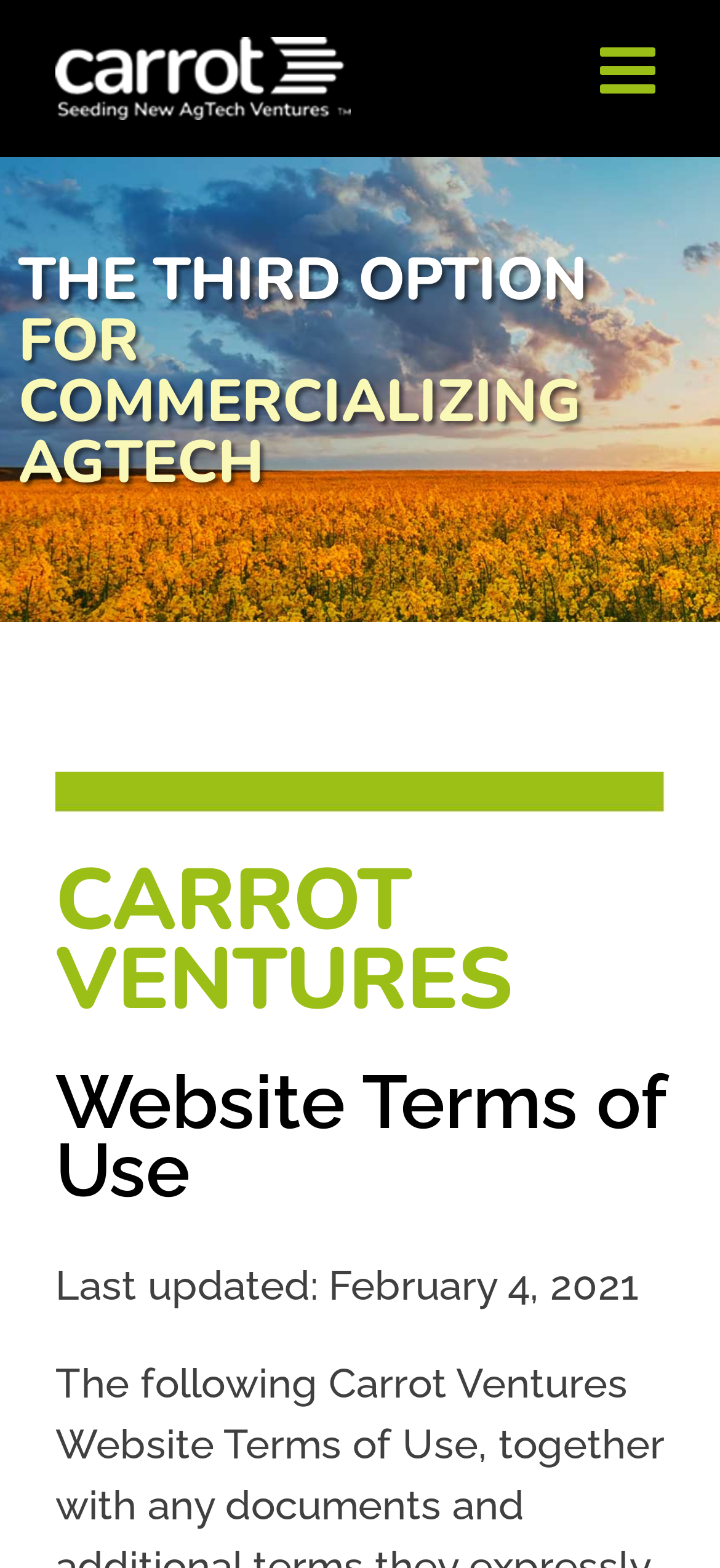Locate the bounding box for the described UI element: "aria-label="Toggle mobile menu"". Ensure the coordinates are four float numbers between 0 and 1, formatted as [left, top, right, bottom].

[0.833, 0.024, 0.923, 0.065]